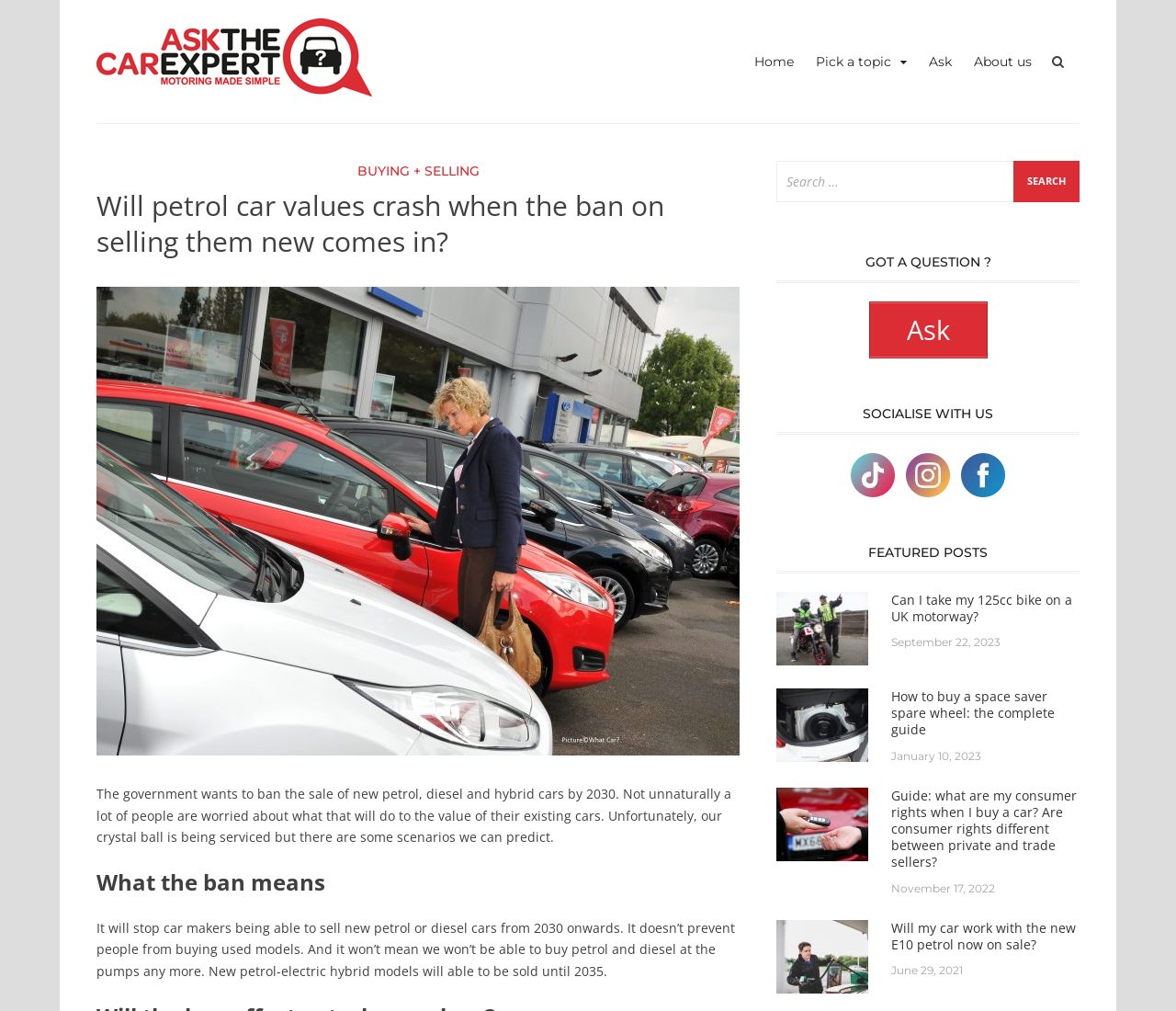Please identify the bounding box coordinates of the element's region that needs to be clicked to fulfill the following instruction: "Read the article about petrol car values". The bounding box coordinates should consist of four float numbers between 0 and 1, i.e., [left, top, right, bottom].

[0.082, 0.185, 0.629, 0.256]